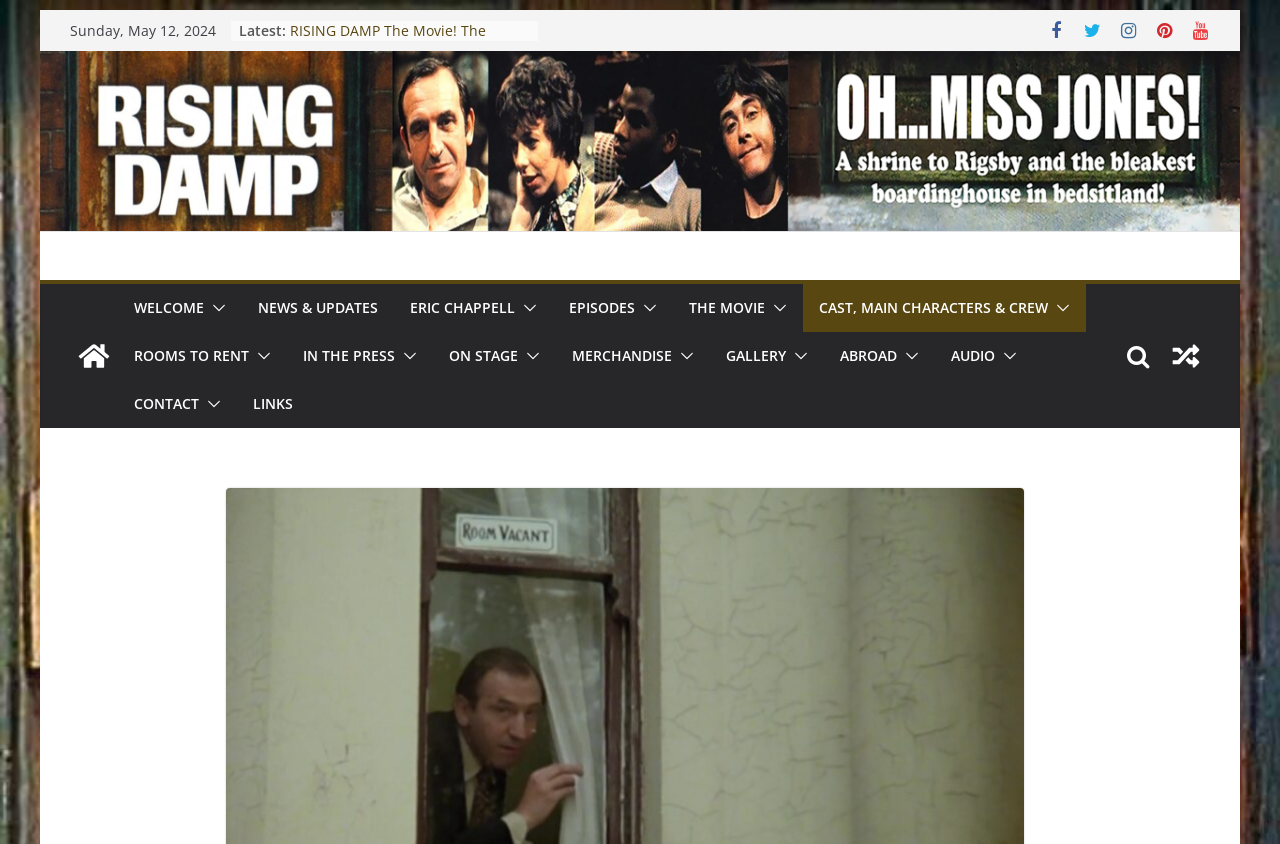What is the first link in the list of links?
Look at the image and provide a detailed response to the question.

I found the first link by looking at the link element with the text 'DEREK NEWARK – Hard as Nails' at coordinates [0.227, 0.049, 0.392, 0.072]. It is preceded by a ListMarker element with the text '•' at coordinates [0.212, 0.049, 0.218, 0.073].